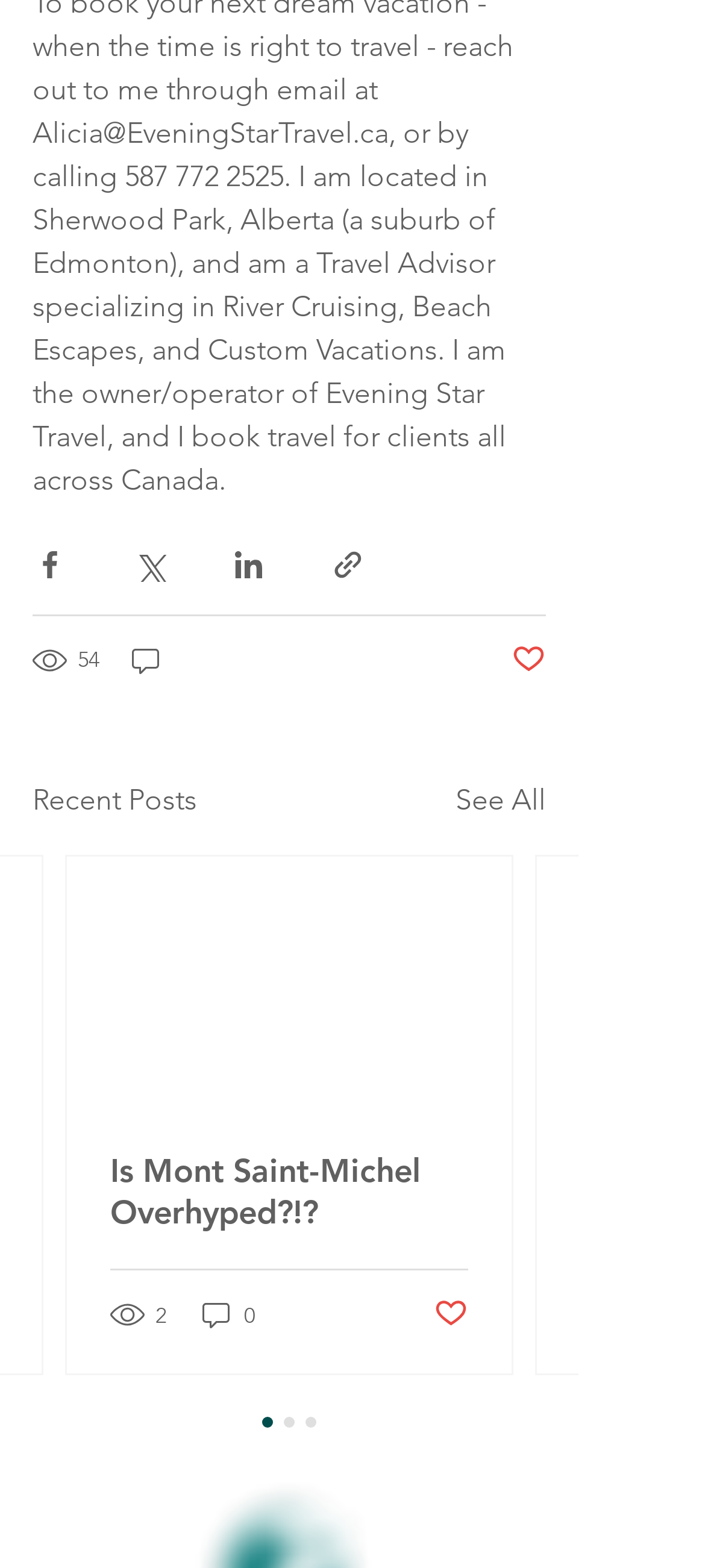From the details in the image, provide a thorough response to the question: What is the purpose of the button with the Facebook icon?

I found the answer by looking at the button element with the image '' which is a child of the root element and has a bounding box coordinate of [0.046, 0.349, 0.095, 0.371]. This element is likely to be a social media sharing button, and the Facebook icon suggests that it is for sharing via Facebook.